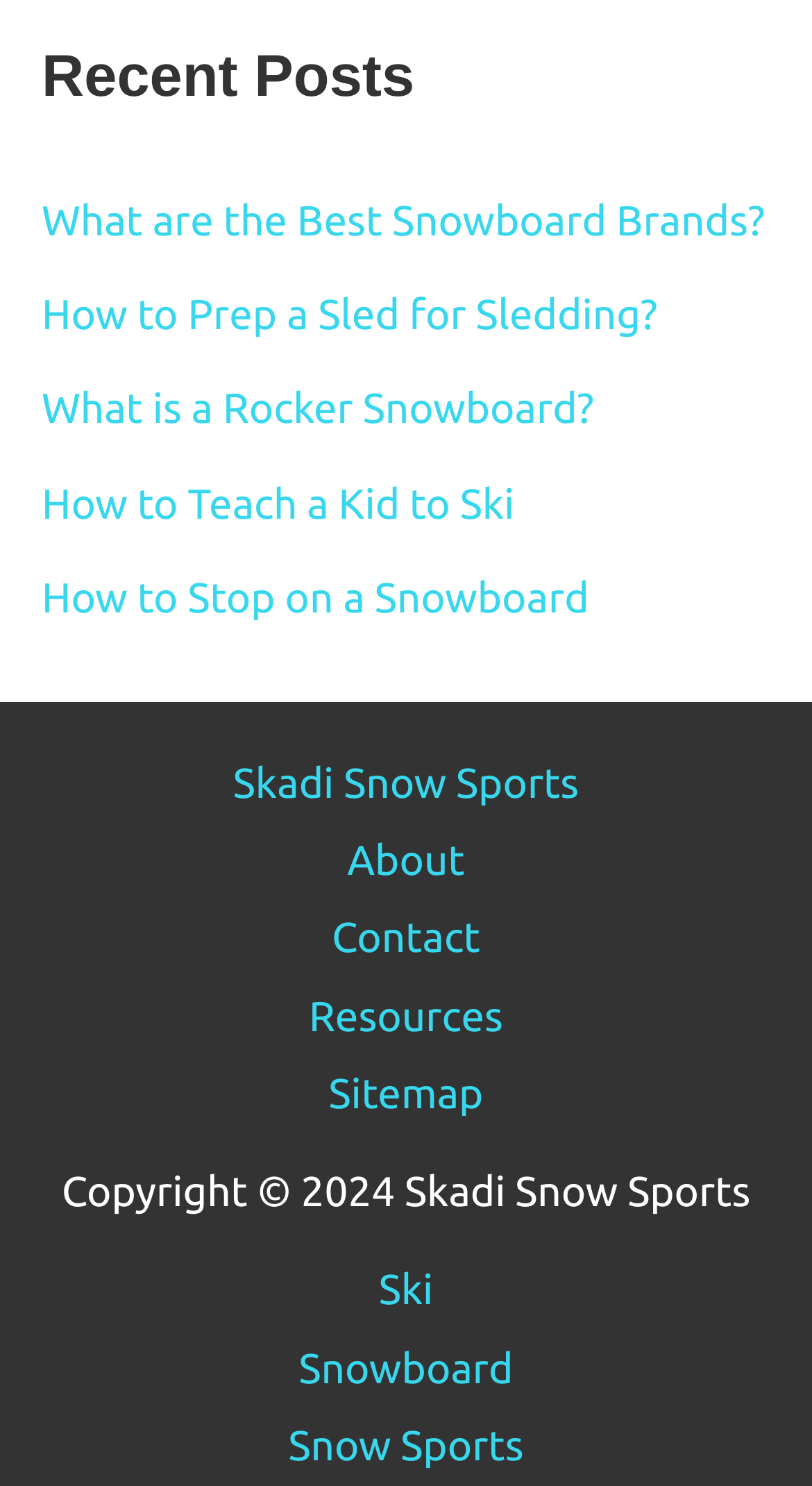Identify the bounding box coordinates of the element to click to follow this instruction: 'Search for something'. Ensure the coordinates are four float values between 0 and 1, provided as [left, top, right, bottom].

None